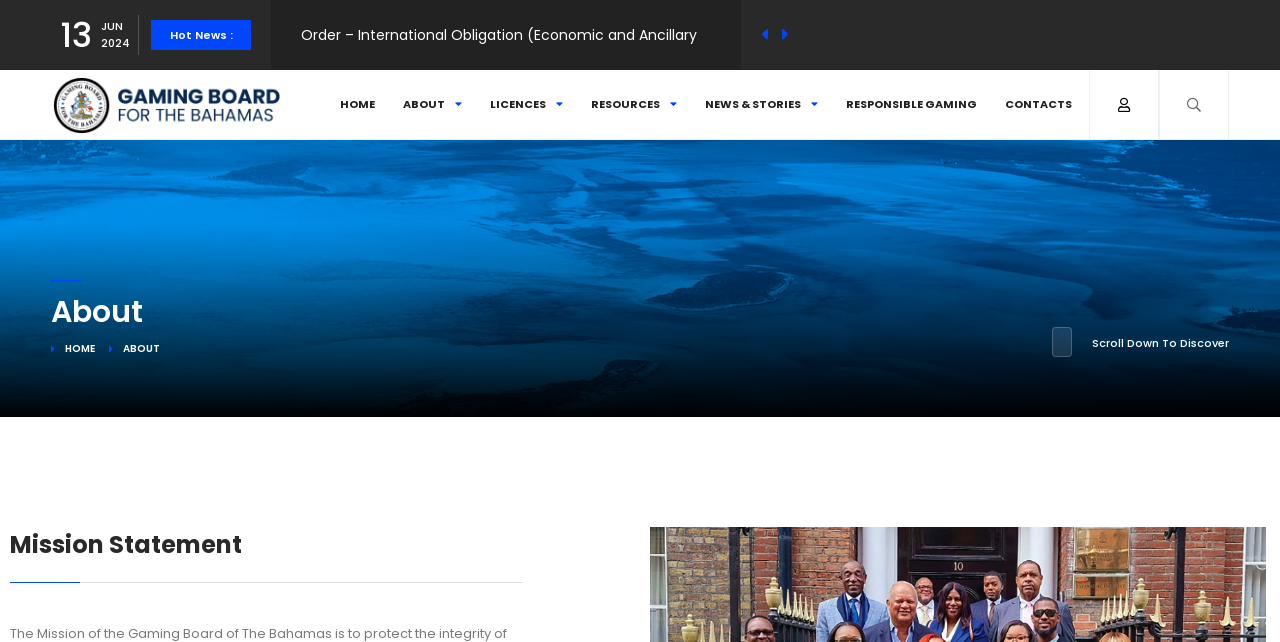Describe all the key features of the webpage in detail.

The webpage is about the Gaming Board Bahamas, with a focus on providing information and resources related to gaming in the Bahamas. 

At the top left of the page, there is a date display showing the current month and year, "JUN 2024". Next to it, there is a "Hot News" section with four links to news articles or press releases, including "Order – International Obligation (Economic and Ancillary Measures )Act, 2022 – Russian Federation" and "Bahamas Progress in addressing the strategic deficiencies Identified by CFATF & ICRG-converted". 

Below the news section, there are three links to application forms, patron disputes and complaints, and publications, respectively. These links are aligned horizontally and are positioned near the top of the page. 

On the top navigation bar, there are eight links to different sections of the website, including "HOME", "ABOUT", "LICENCES", "RESOURCES", "NEWS & STORIES", "RESPONSIBLE GAMING", and "CONTACTS". These links are also aligned horizontally and are positioned near the top of the page. 

The main content of the page is divided into two sections. The first section has a heading "About" and contains some introductory text. The second section has a heading "Mission Statement" and is positioned near the bottom of the page. 

There are some icons scattered throughout the page, including a home icon, a patron disputes icon, and a publications icon. These icons are used to visually represent the different links and sections on the page.